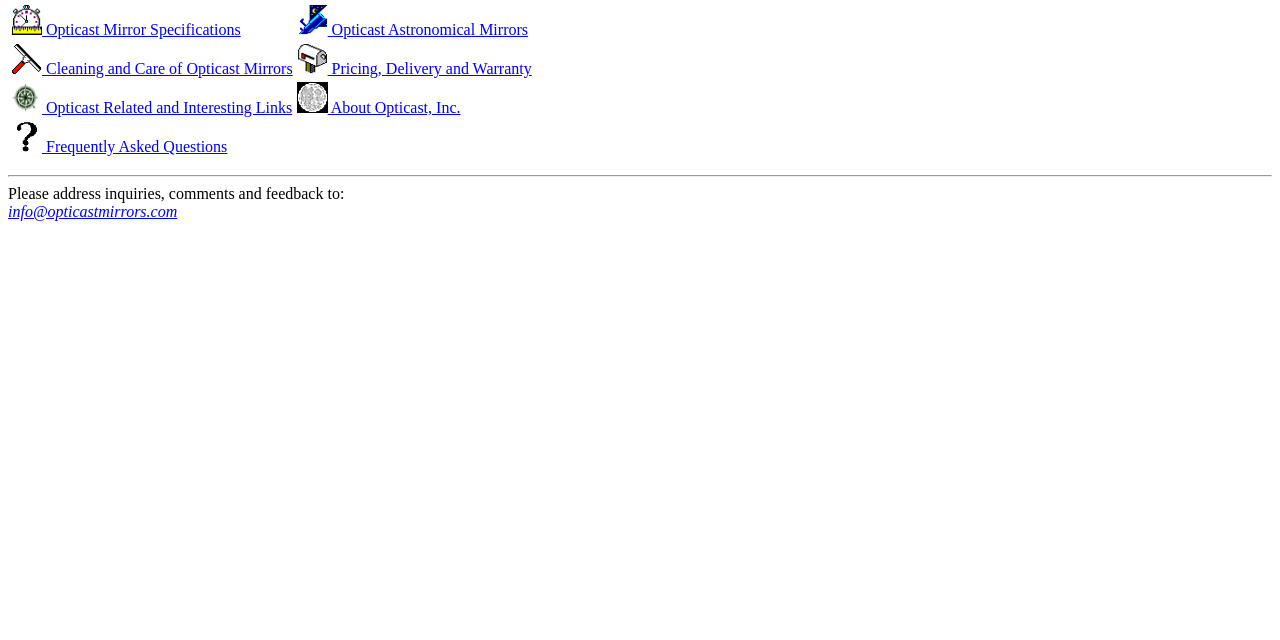Please provide the bounding box coordinates in the format (top-left x, top-left y, bottom-right x, bottom-right y). Remember, all values are floating point numbers between 0 and 1. What is the bounding box coordinate of the region described as: Opticast Related and Interesting Links

[0.009, 0.155, 0.228, 0.181]